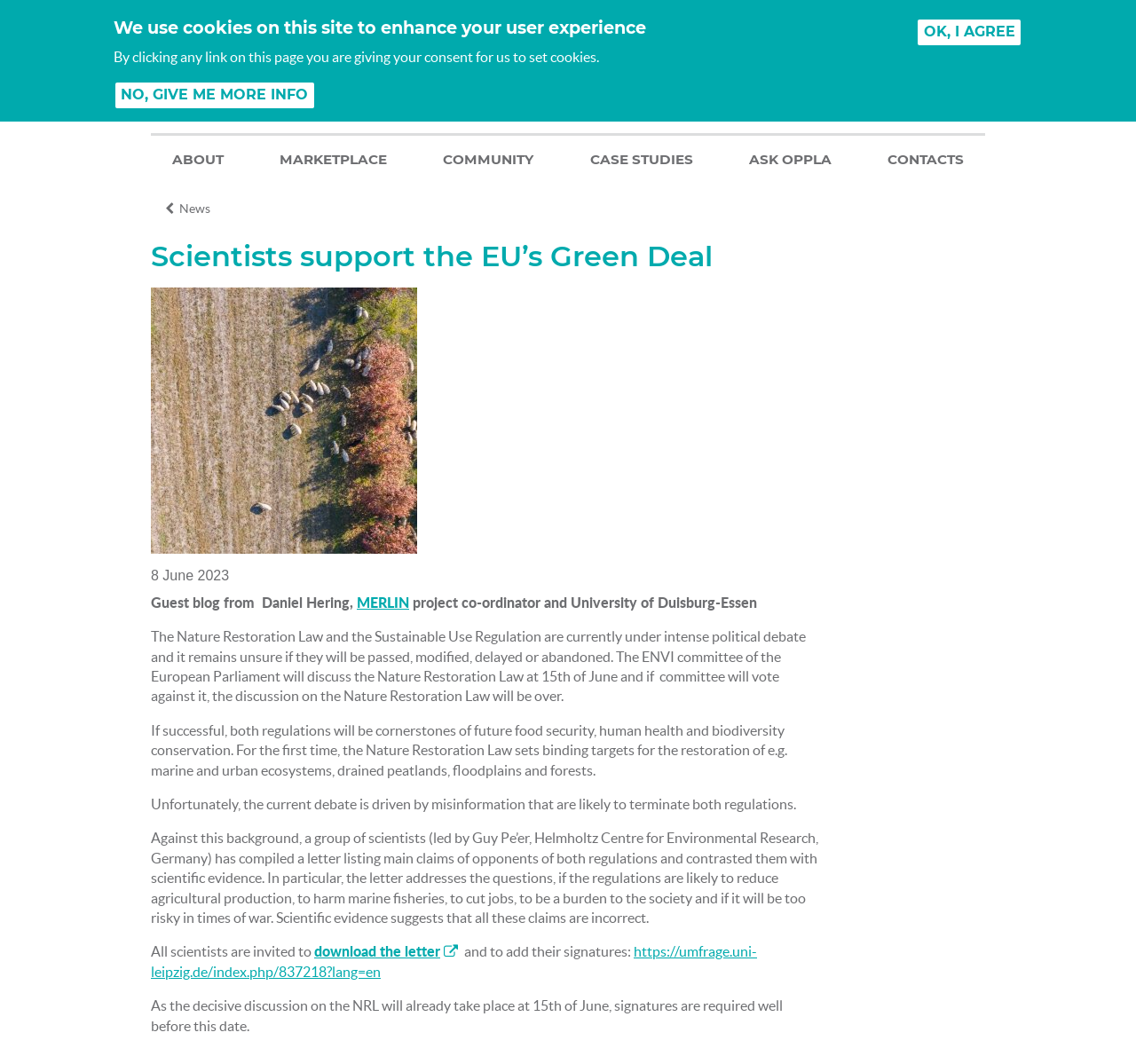Please identify the primary heading of the webpage and give its text content.

Scientists support the EU’s Green Deal